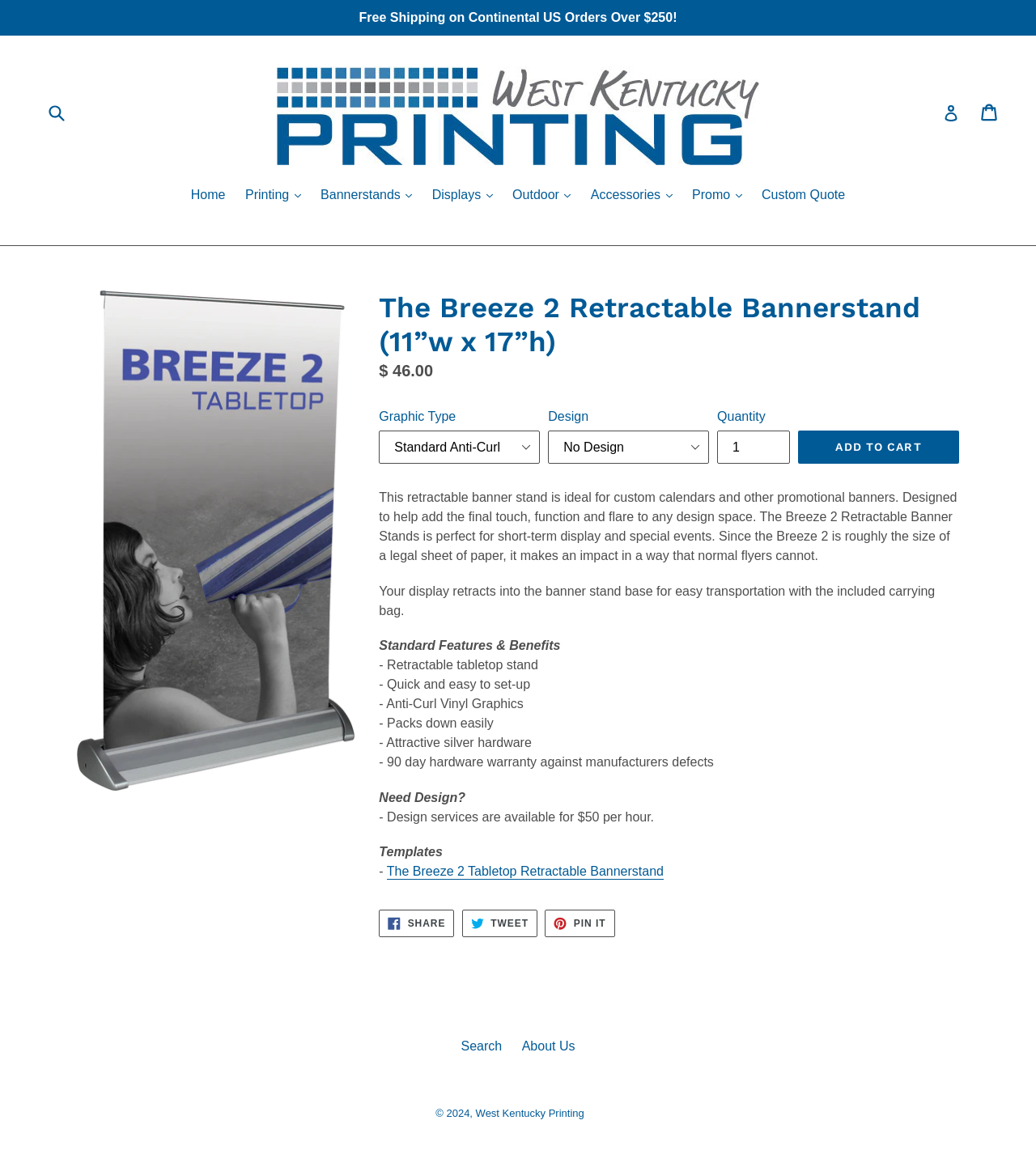What is the cost of design services for the Breeze 2 Retractable Bannerstand?
Using the information from the image, give a concise answer in one word or a short phrase.

$50 per hour